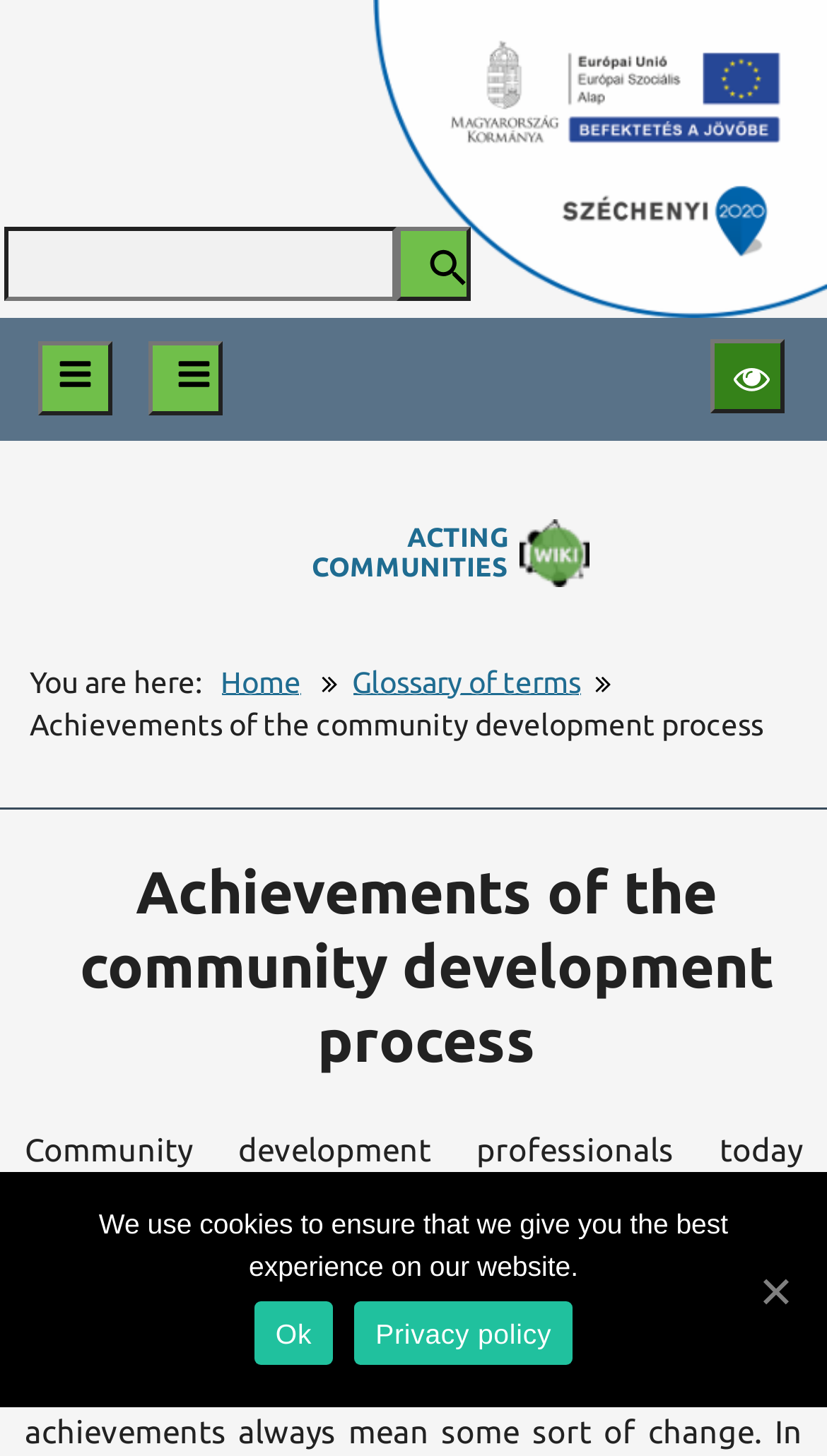Indicate the bounding box coordinates of the element that needs to be clicked to satisfy the following instruction: "Open menu". The coordinates should be four float numbers between 0 and 1, i.e., [left, top, right, bottom].

[0.179, 0.234, 0.269, 0.285]